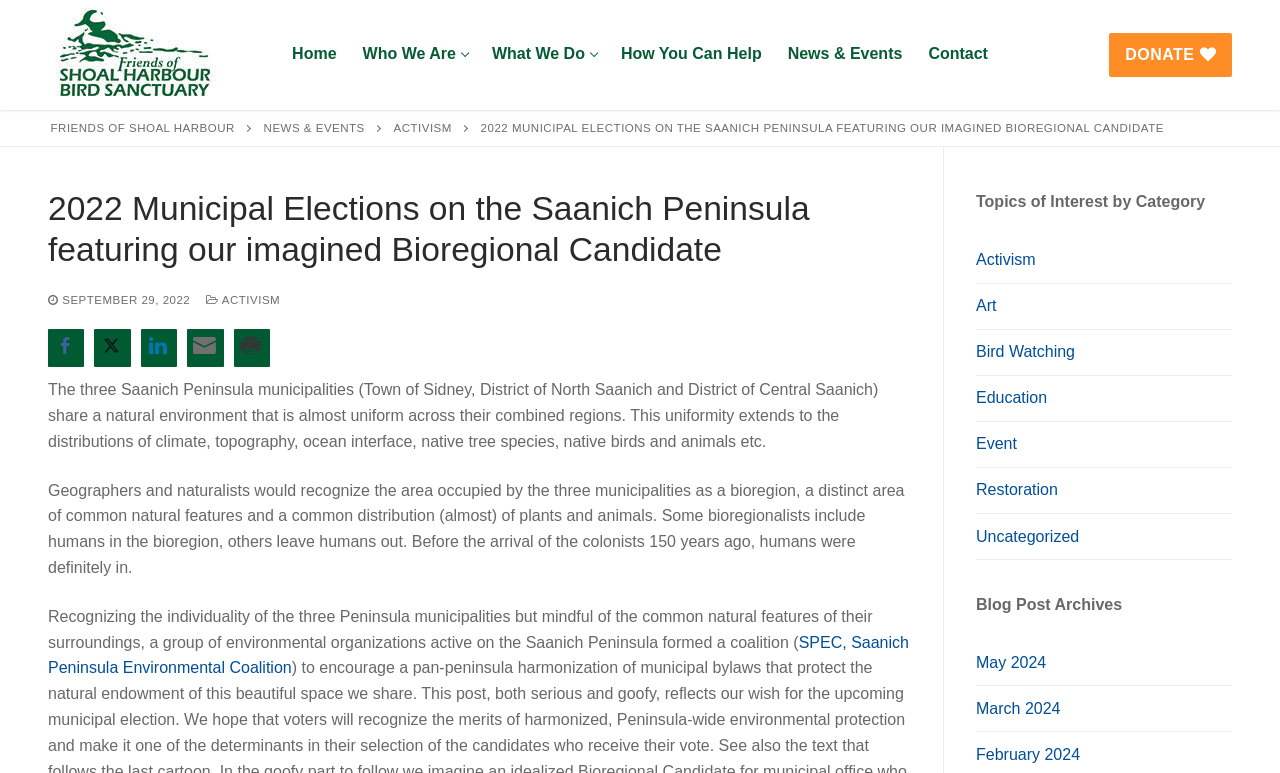What is the name of the organization?
Look at the screenshot and respond with a single word or phrase.

Friends of Shoal Harbour